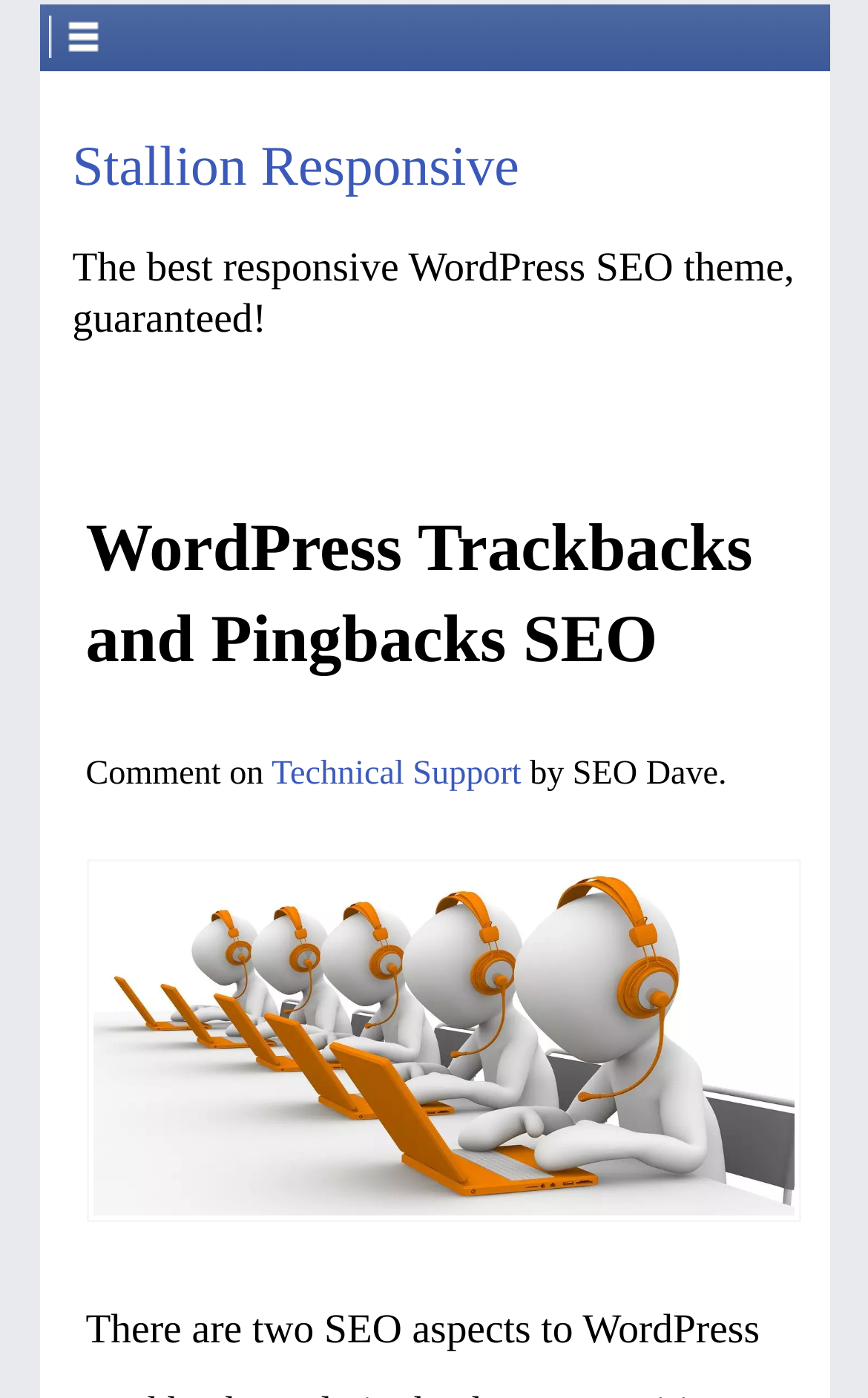What is the name of the WordPress theme?
Using the information from the image, answer the question thoroughly.

I found the answer by looking at the link element with the text 'Stallion Responsive' which is located at the top of the webpage, indicating that it is the name of the WordPress theme being discussed.